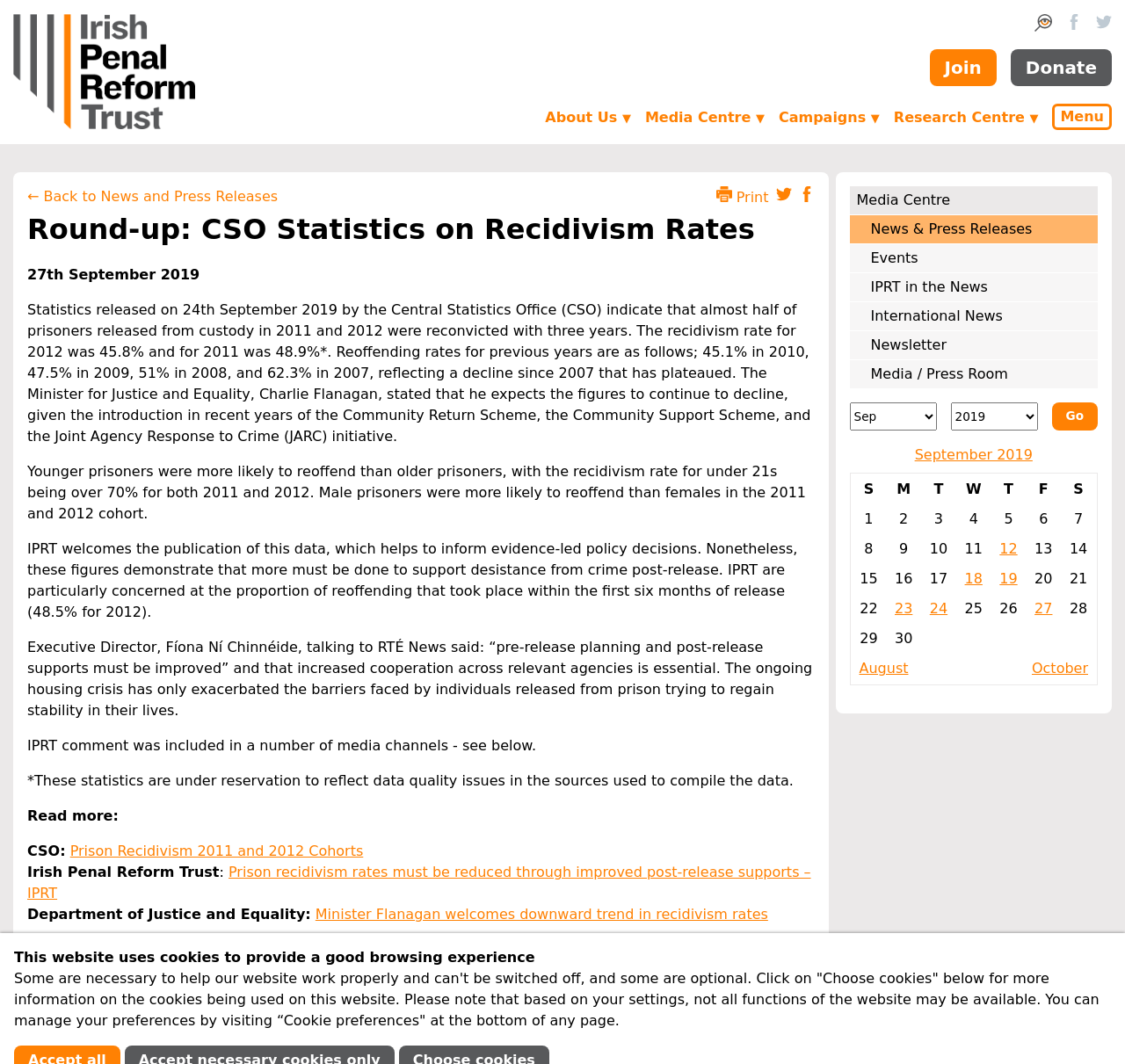What is the recidivism rate for 2012?
Based on the screenshot, respond with a single word or phrase.

45.8%